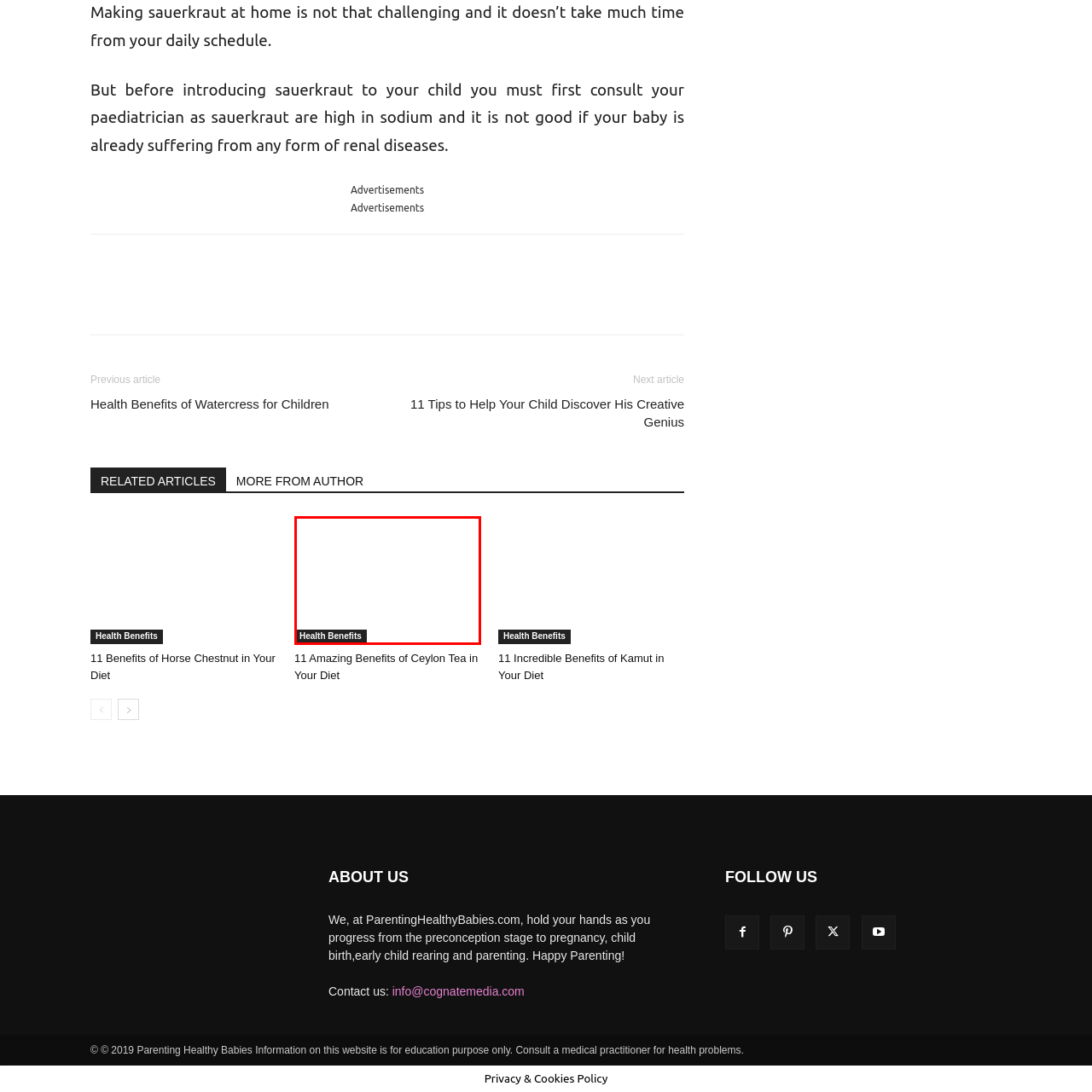What is the purpose of the banner?
Check the image enclosed by the red bounding box and reply to the question using a single word or phrase.

To highlight health benefits